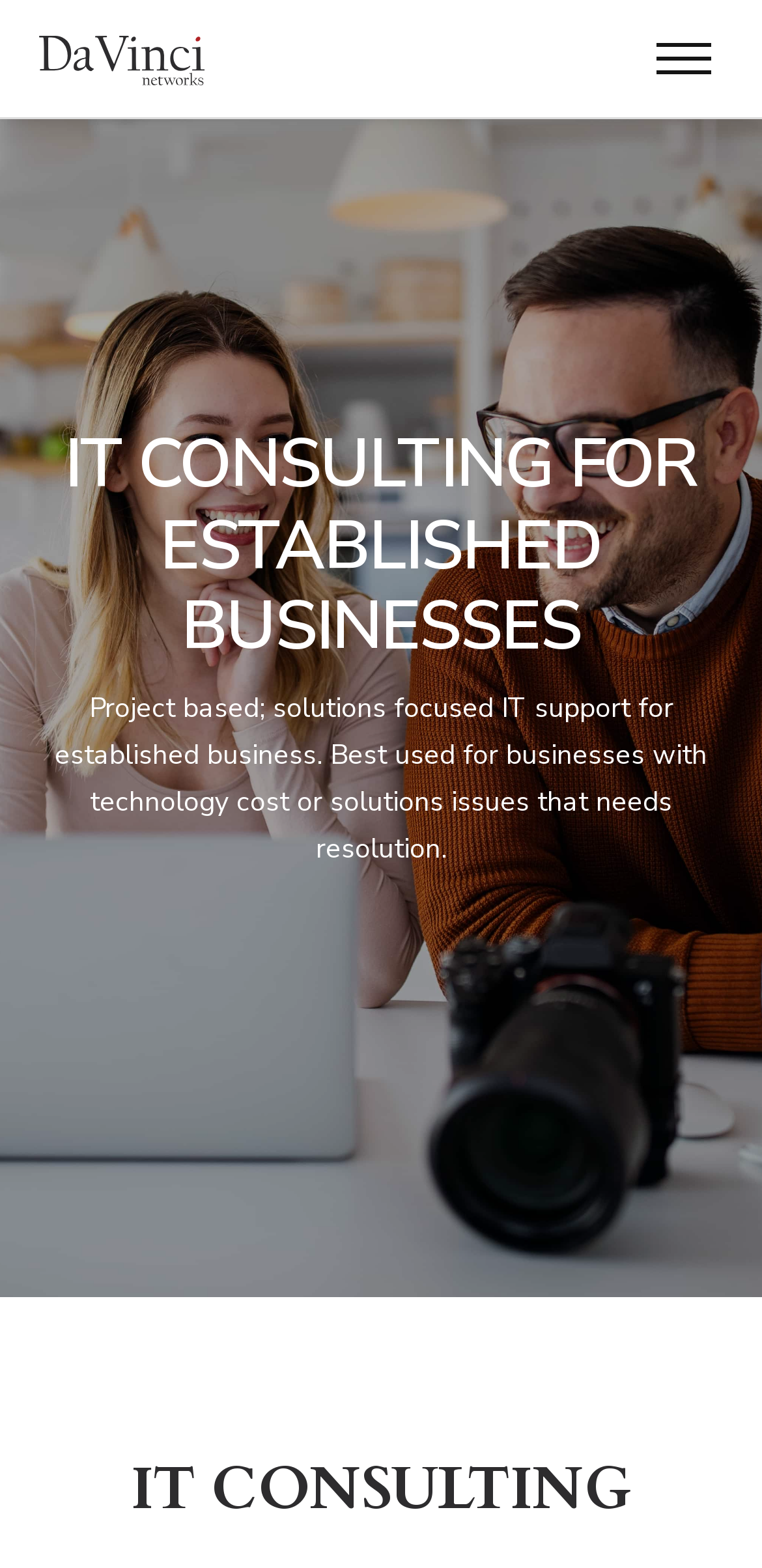Generate the text of the webpage's primary heading.

IT CONSULTING FOR ESTABLISHED BUSINESSES